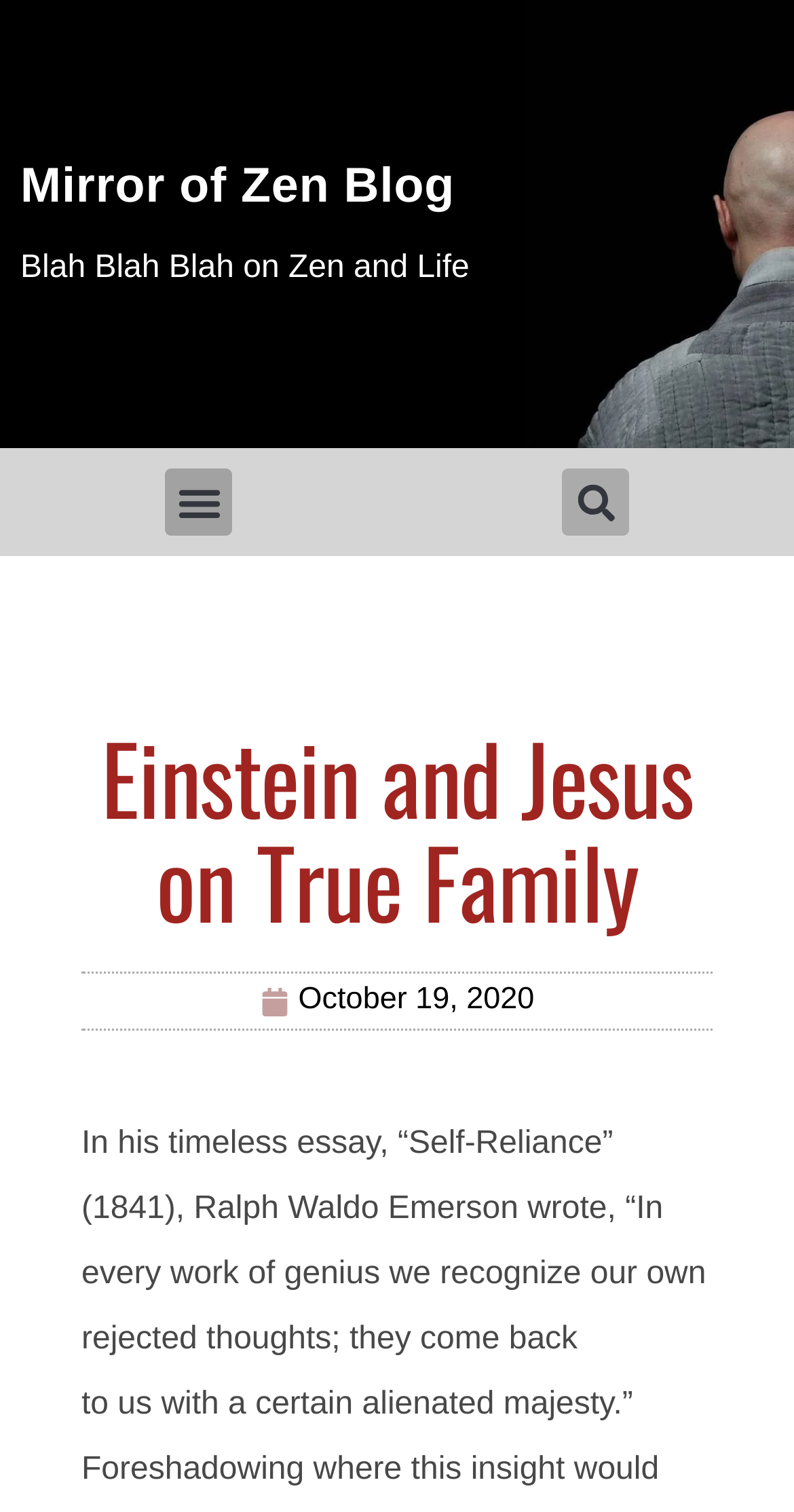What is the name of the blog?
Can you give a detailed and elaborate answer to the question?

The name of the blog can be found in the top-left corner of the webpage, where it says 'Mirror of Zen Blog' in a heading element.